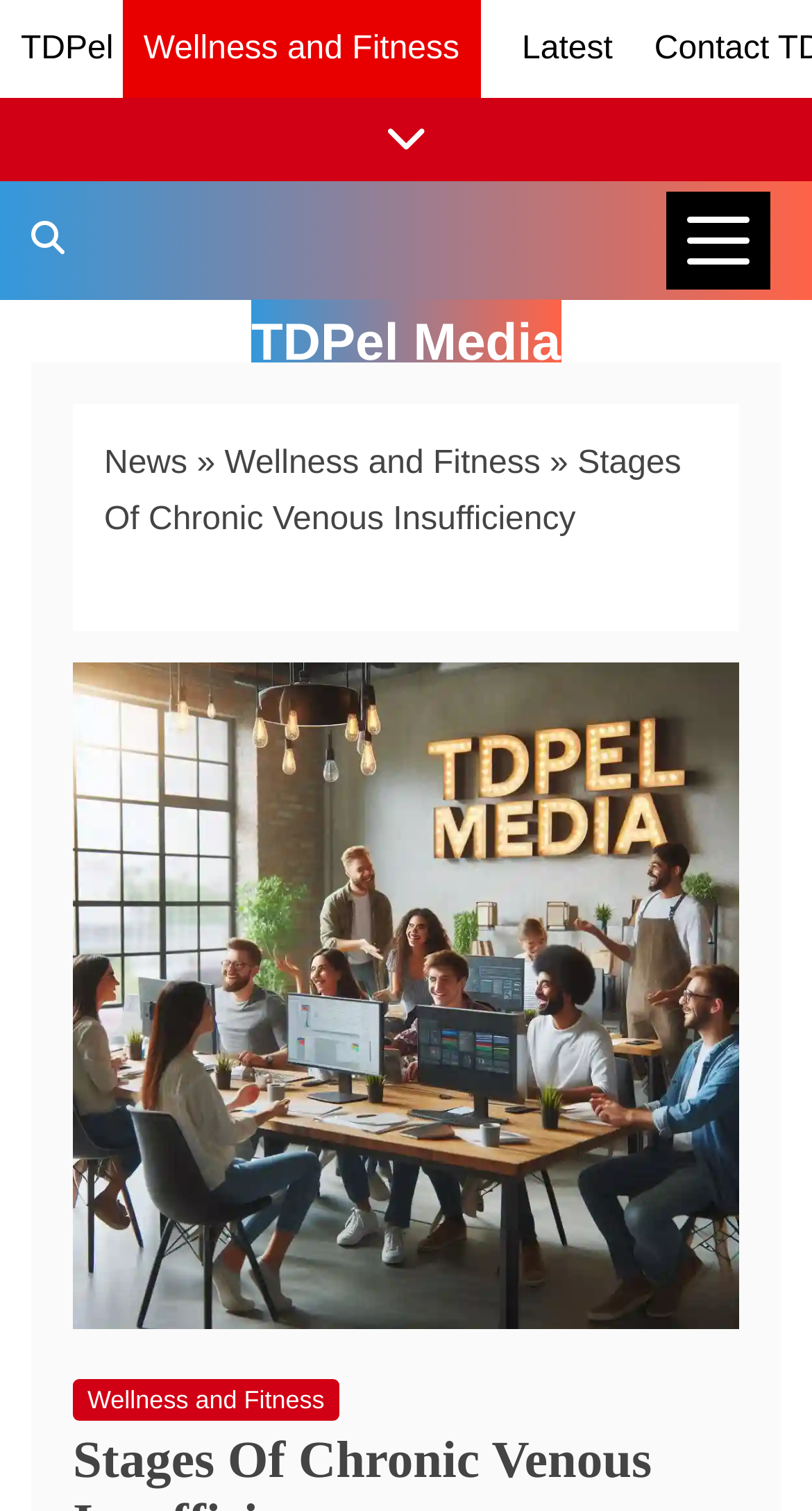Please provide the bounding box coordinates for the element that needs to be clicked to perform the following instruction: "Click on the TDPel link". The coordinates should be given as four float numbers between 0 and 1, i.e., [left, top, right, bottom].

[0.026, 0.021, 0.14, 0.044]